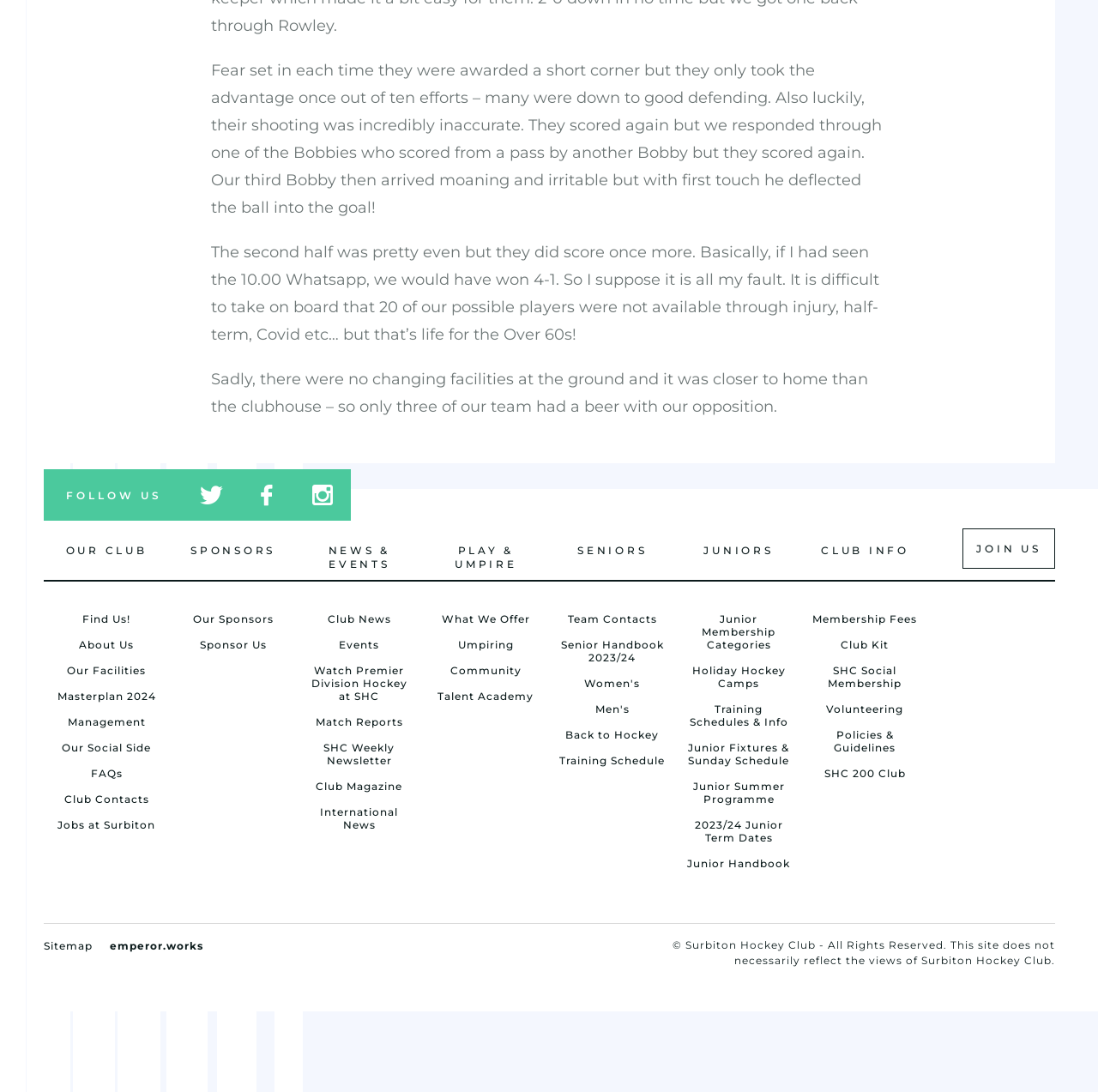Given the element description, predict the bounding box coordinates in the format (top-left x, top-left y, bottom-right x, bottom-right y), using floating point numbers between 0 and 1: Community

[0.41, 0.608, 0.475, 0.62]